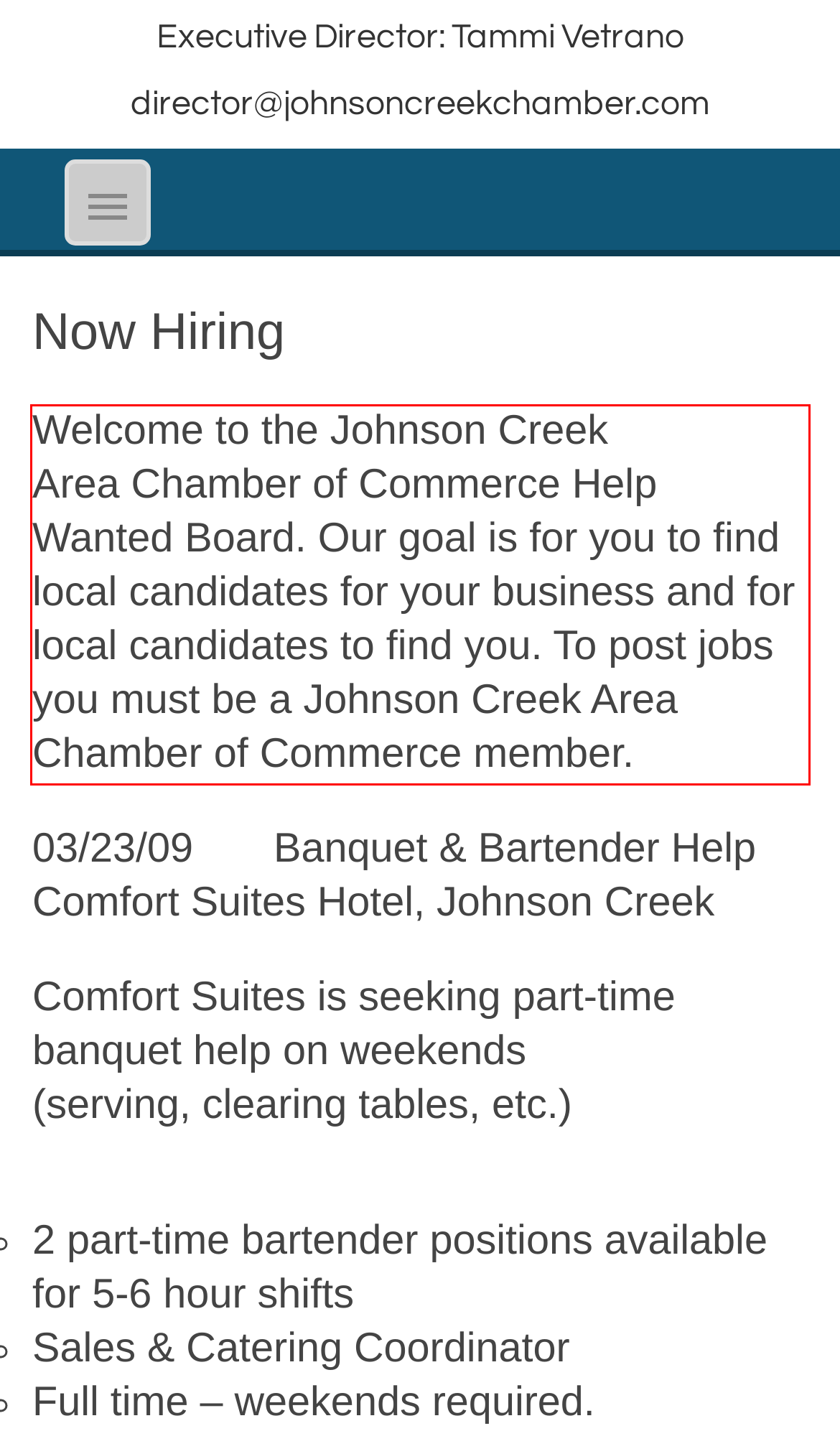Analyze the screenshot of the webpage that features a red bounding box and recognize the text content enclosed within this red bounding box.

Welcome to the Johnson Creek Area Chamber of Commerce Help Wanted Board. Our goal is for you to find local candidates for your business and for local candidates to find you. To post jobs you must be a Johnson Creek Area Chamber of Commerce member.